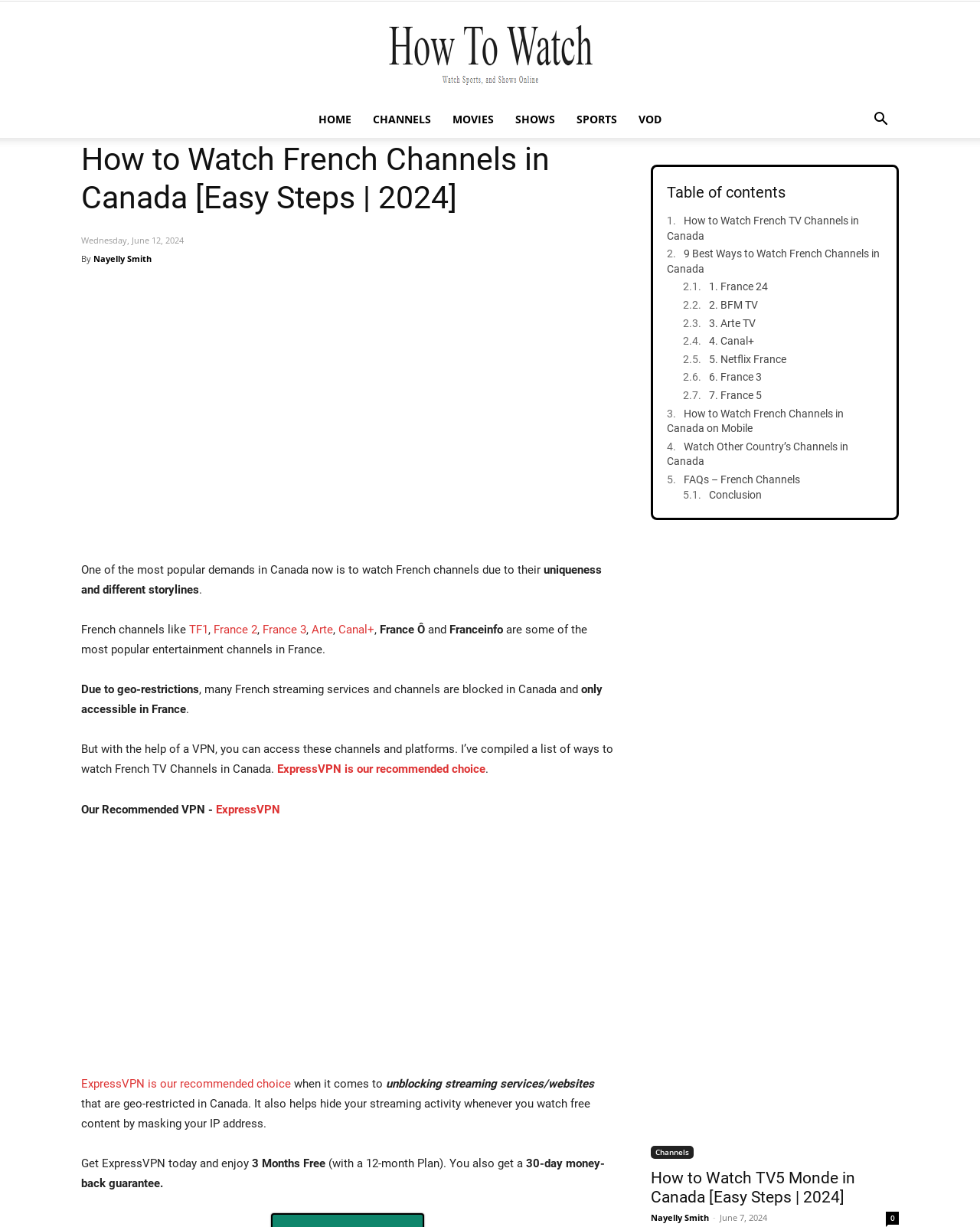What is the purpose of using a VPN according to the webpage?
Examine the webpage screenshot and provide an in-depth answer to the question.

The webpage explains that due to geo-restrictions, many French streaming services and channels are blocked in Canada, and using a VPN can help access these channels, as stated in the text 'But with the help of a VPN, you can access these channels and platforms'.